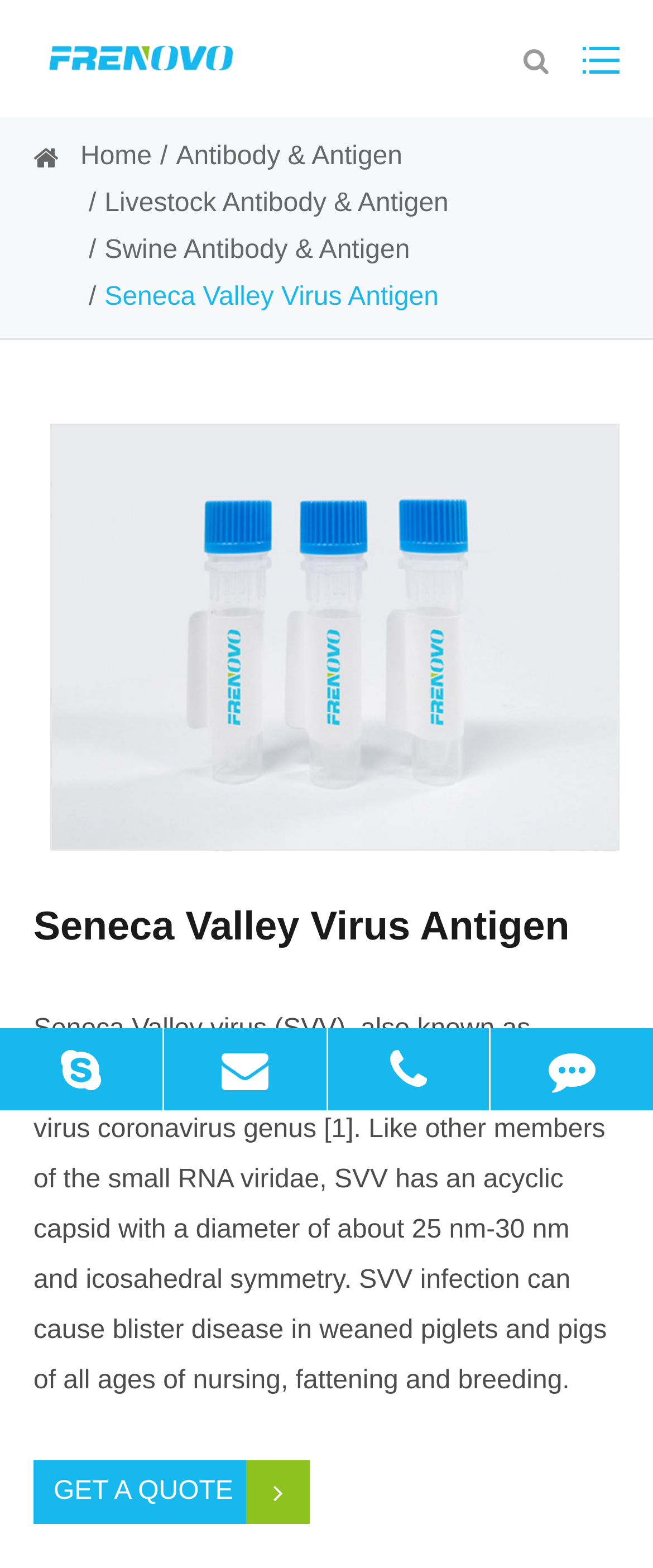Specify the bounding box coordinates of the area to click in order to execute this command: 'get a quote'. The coordinates should consist of four float numbers ranging from 0 to 1, and should be formatted as [left, top, right, bottom].

[0.051, 0.931, 0.475, 0.972]